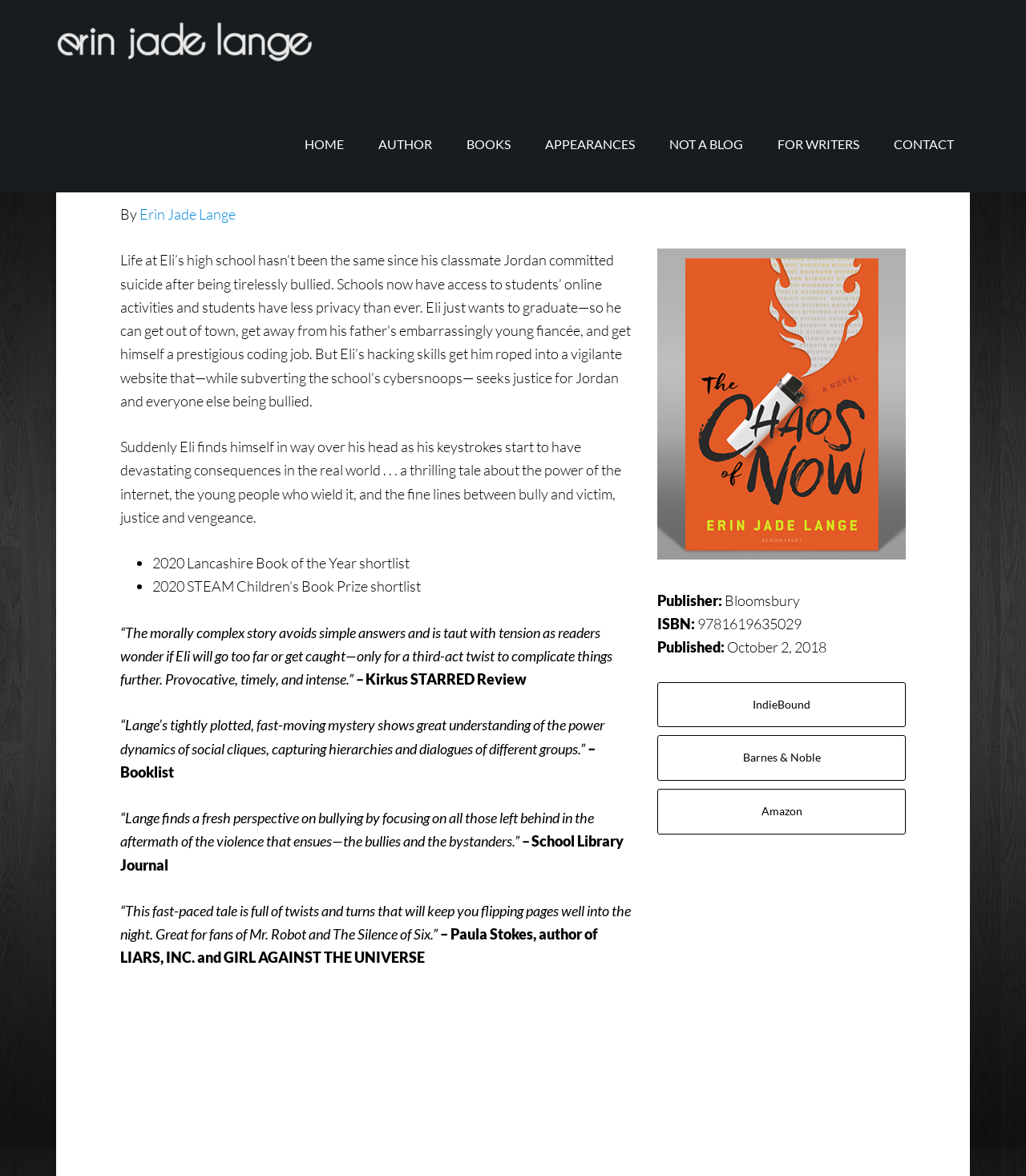Generate a thorough caption that explains the contents of the webpage.

The webpage is about the book "The Chaos of Now" by Erin Lange. At the top, there is a link to skip to the main content. Below that, there is a navigation menu with links to different sections of the website, including "HOME", "AUTHOR", "BOOKS", "APPEARANCES", "NOT A BLOG", "FOR WRITERS", and "CONTACT".

On the left side of the page, there is a header section with the title "The Chaos of Now" and the author's name, Erin Jade Lange. Below that, there is a large image of the book cover.

On the right side of the page, there is a section with book details, including the publisher, ISBN, and publication date. Below that, there are links to purchase the book from different online retailers, such as IndieBound, Barnes & Noble, and Amazon.

The main content of the page is a summary of the book, which describes the story of Eli, a high school student who gets involved in a vigilante website that seeks justice for bullied students. The summary is divided into two paragraphs, with the first paragraph describing the plot and the second paragraph highlighting the themes of the book.

Below the summary, there are several awards and accolades listed, including the 2020 Lancashire Book of the Year shortlist and the 2020 STEAM Children's Book Prize shortlist. These are followed by several reviews from publications such as Kirkus, Booklist, and School Library Journal, as well as a quote from author Paula Stokes.